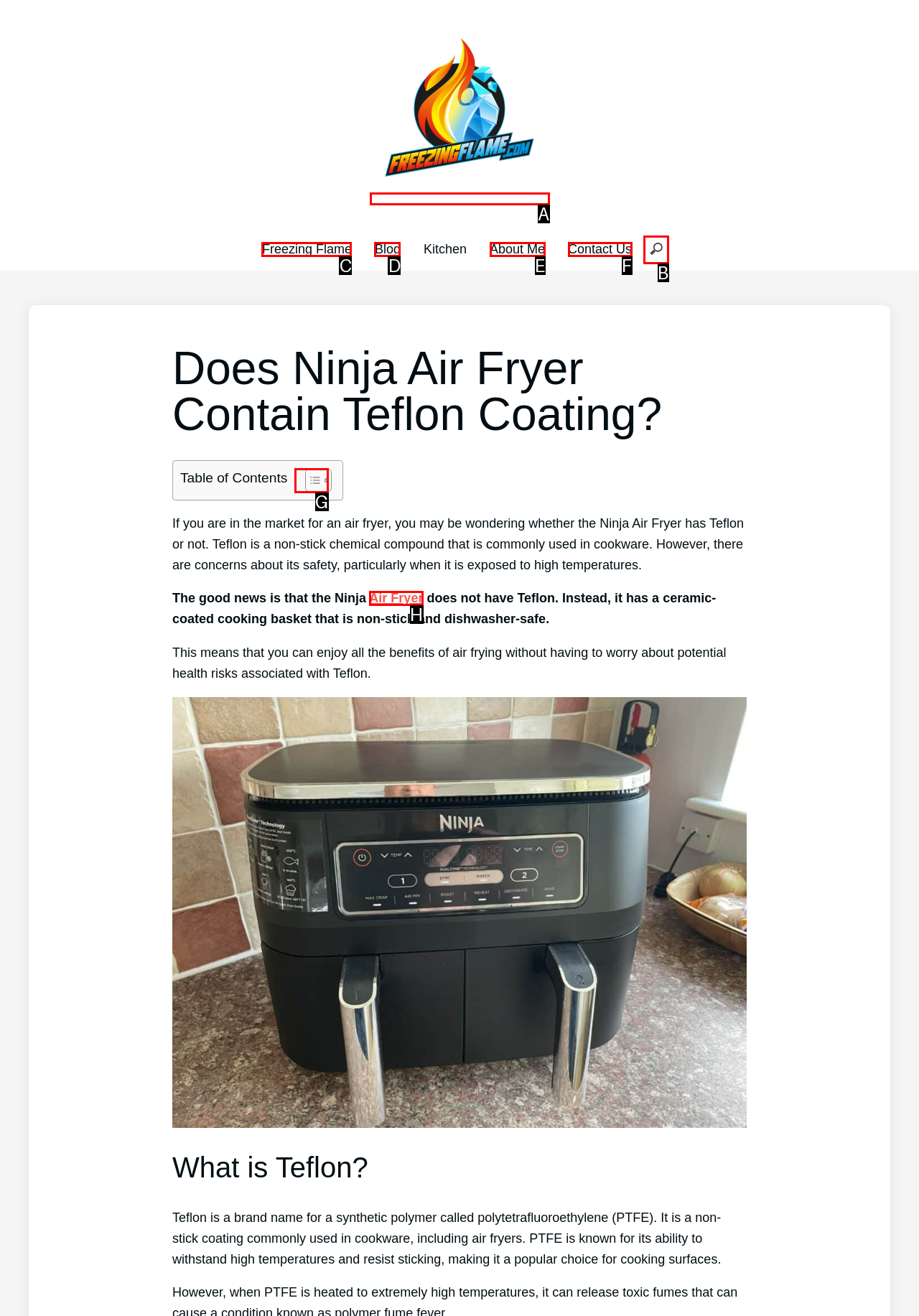Determine which option matches the element description: name="s" placeholder="Search …" title="Search for:"
Reply with the letter of the appropriate option from the options provided.

B